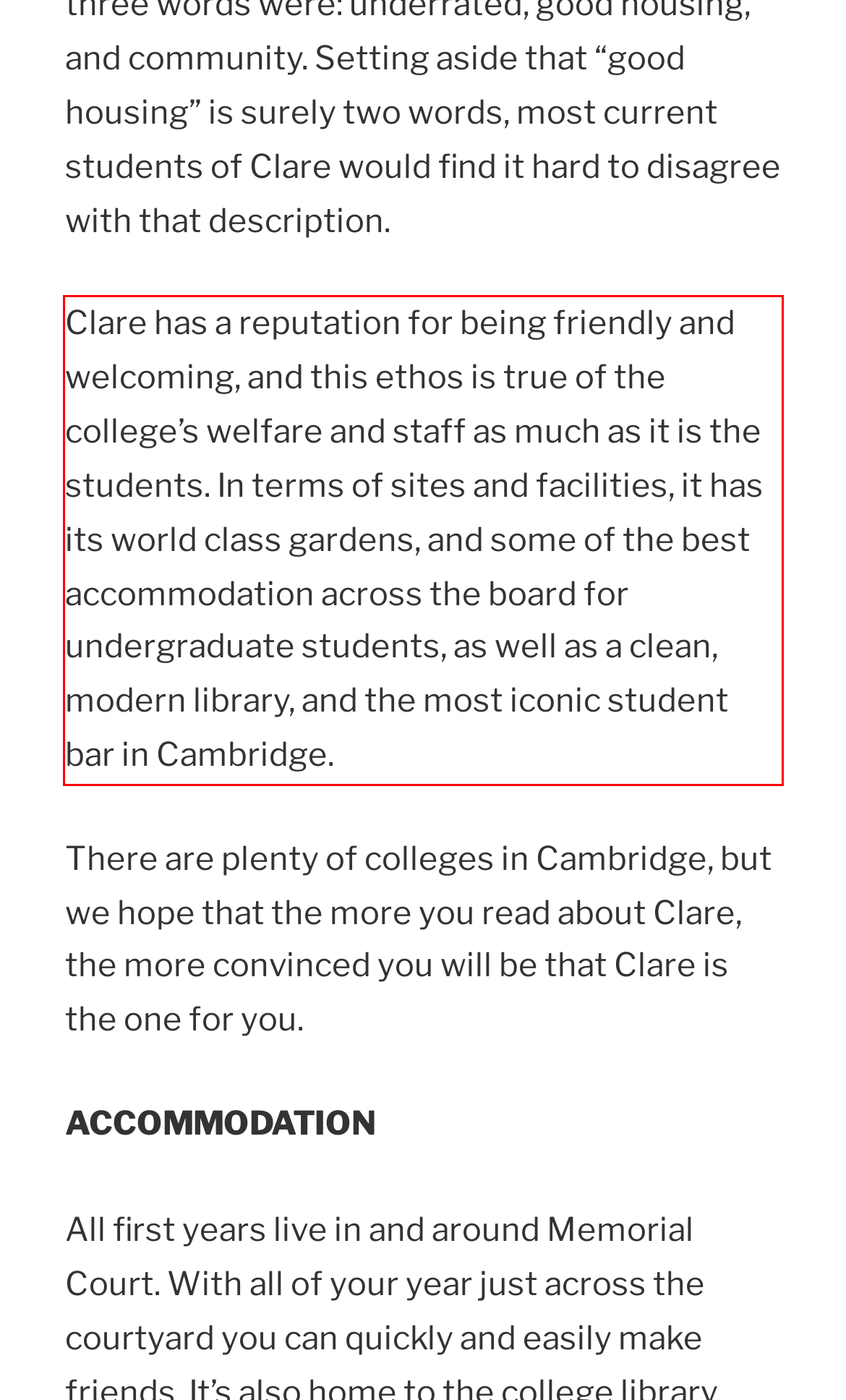Please take the screenshot of the webpage, find the red bounding box, and generate the text content that is within this red bounding box.

Clare has a reputation for being friendly and welcoming, and this ethos is true of the college’s welfare and staff as much as it is the students. In terms of sites and facilities, it has its world class gardens, and some of the best accommodation across the board for undergraduate students, as well as a clean, modern library, and the most iconic student bar in Cambridge.